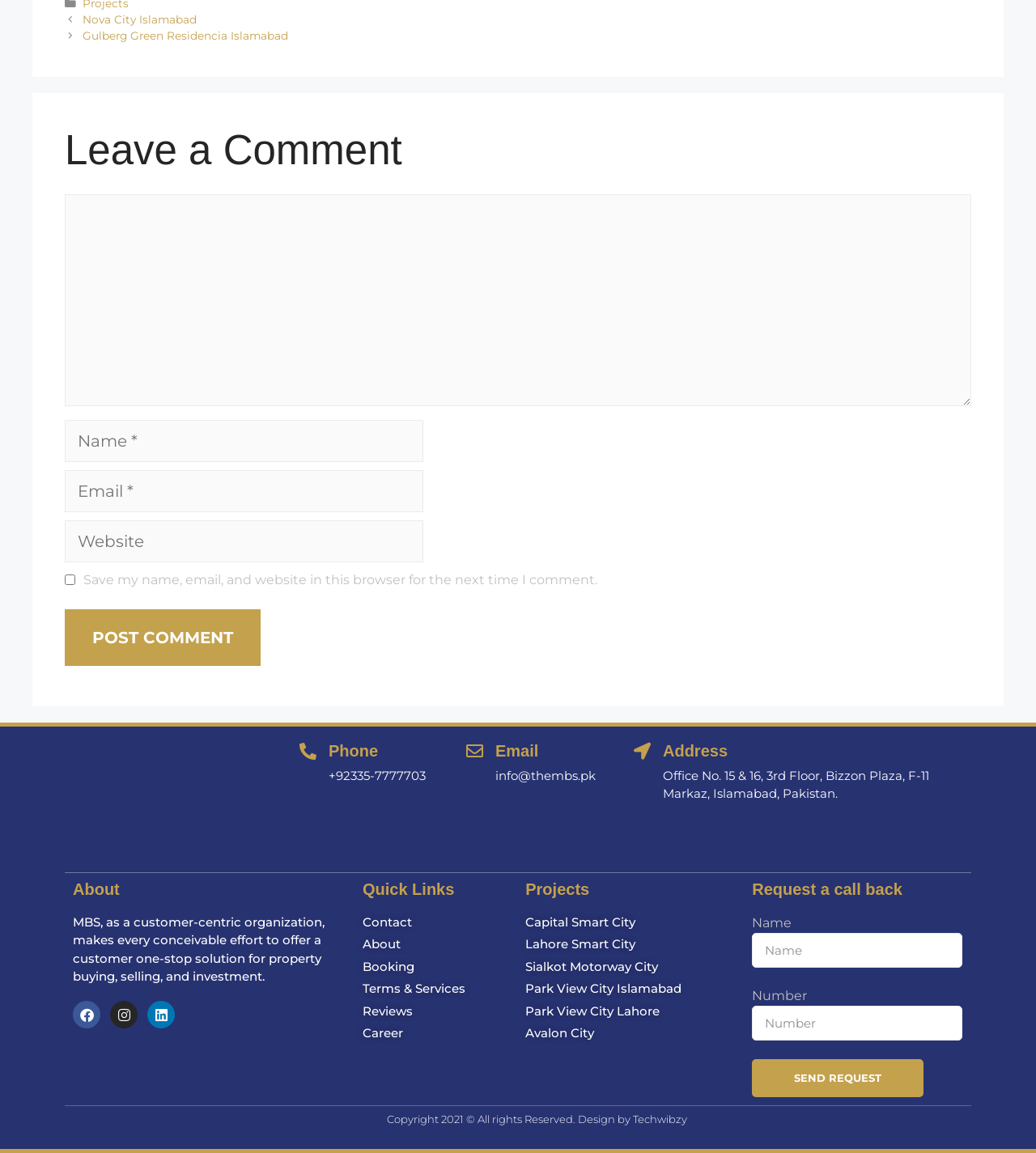Identify the bounding box coordinates of the area that should be clicked in order to complete the given instruction: "Enter a comment in the 'Comment' textbox". The bounding box coordinates should be four float numbers between 0 and 1, i.e., [left, top, right, bottom].

[0.062, 0.168, 0.938, 0.352]